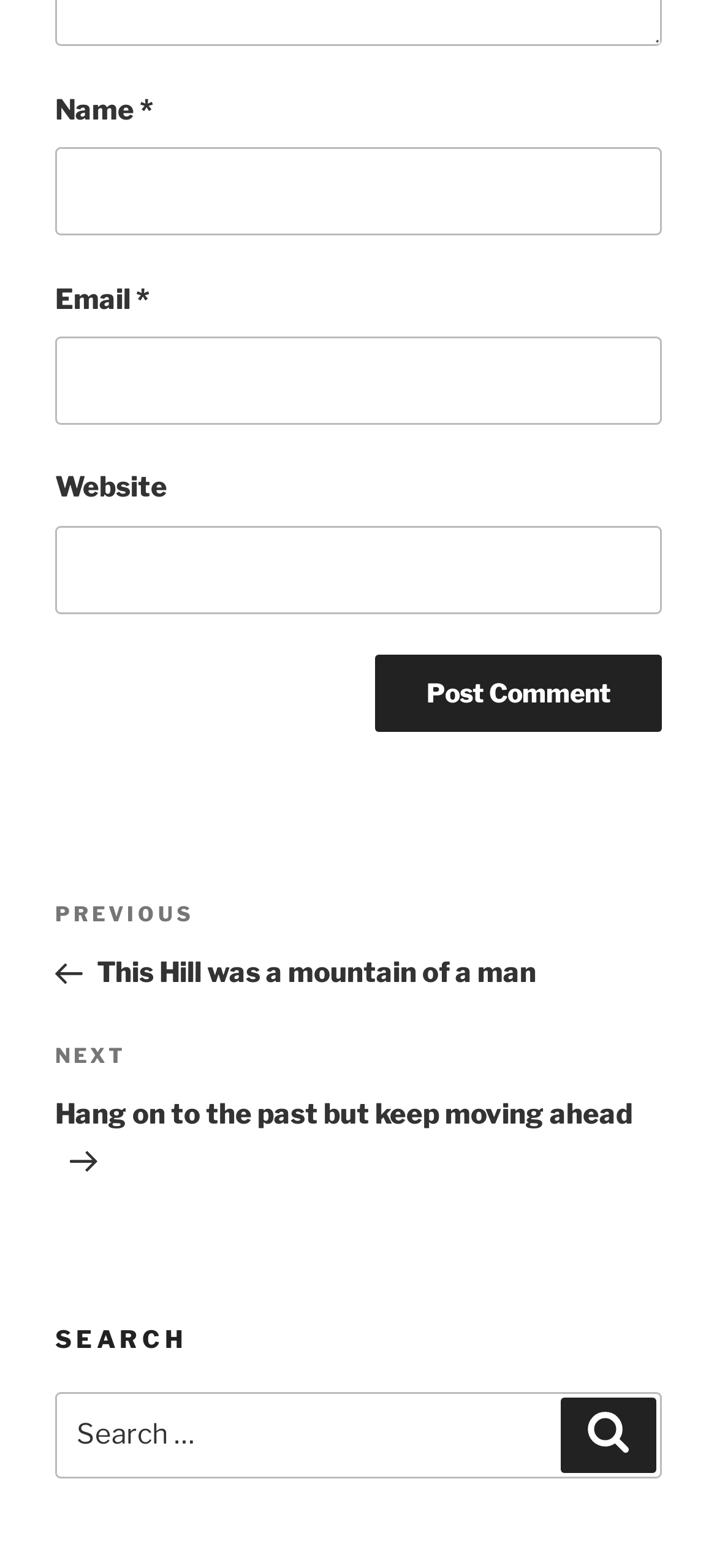Please find and report the bounding box coordinates of the element to click in order to perform the following action: "Enter your name". The coordinates should be expressed as four float numbers between 0 and 1, in the format [left, top, right, bottom].

[0.077, 0.094, 0.923, 0.15]